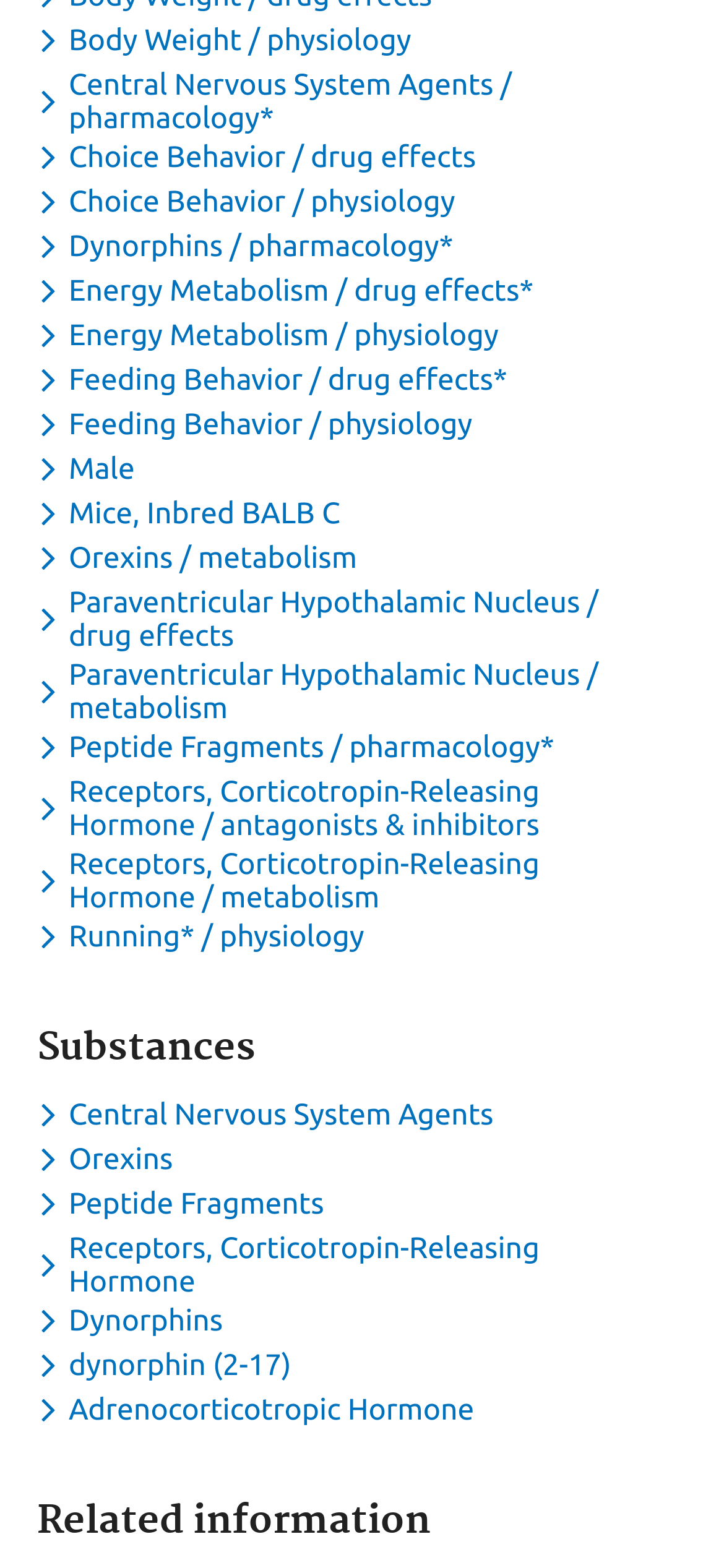Please provide the bounding box coordinates for the UI element as described: "Adrenocorticotropic Hormone". The coordinates must be four floats between 0 and 1, represented as [left, top, right, bottom].

[0.051, 0.888, 0.668, 0.909]